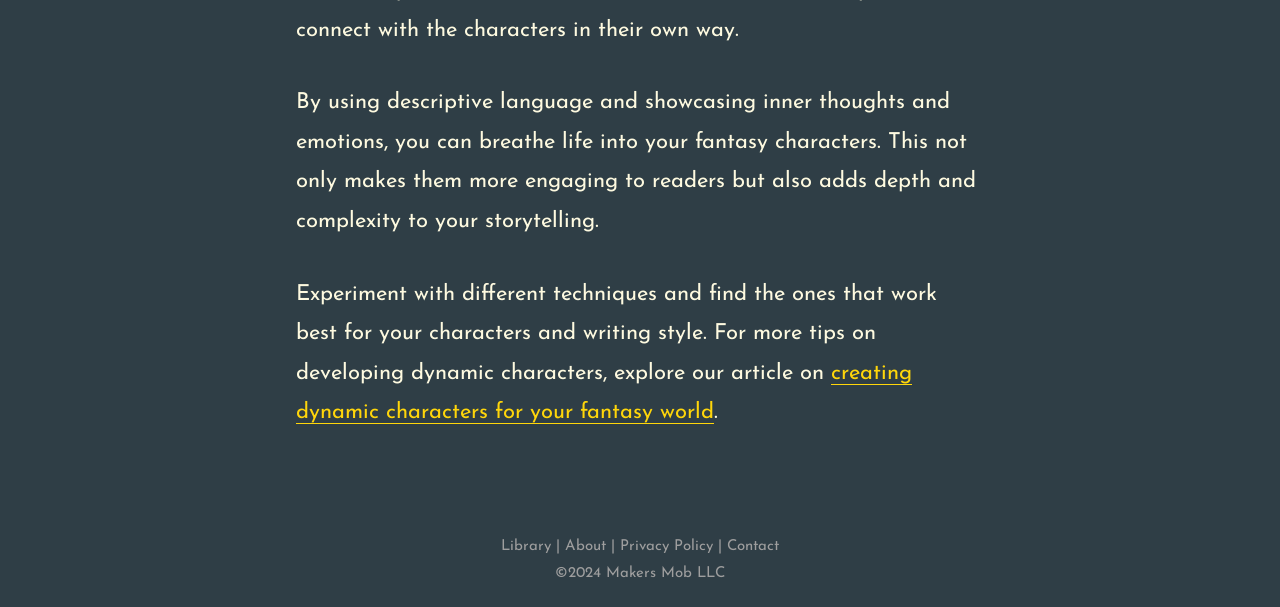What is the topic of the article?
Please respond to the question with a detailed and well-explained answer.

The article appears to be discussing fantasy characters, as it mentions 'breathing life into your fantasy characters' and 'developing dynamic characters for your fantasy world'.